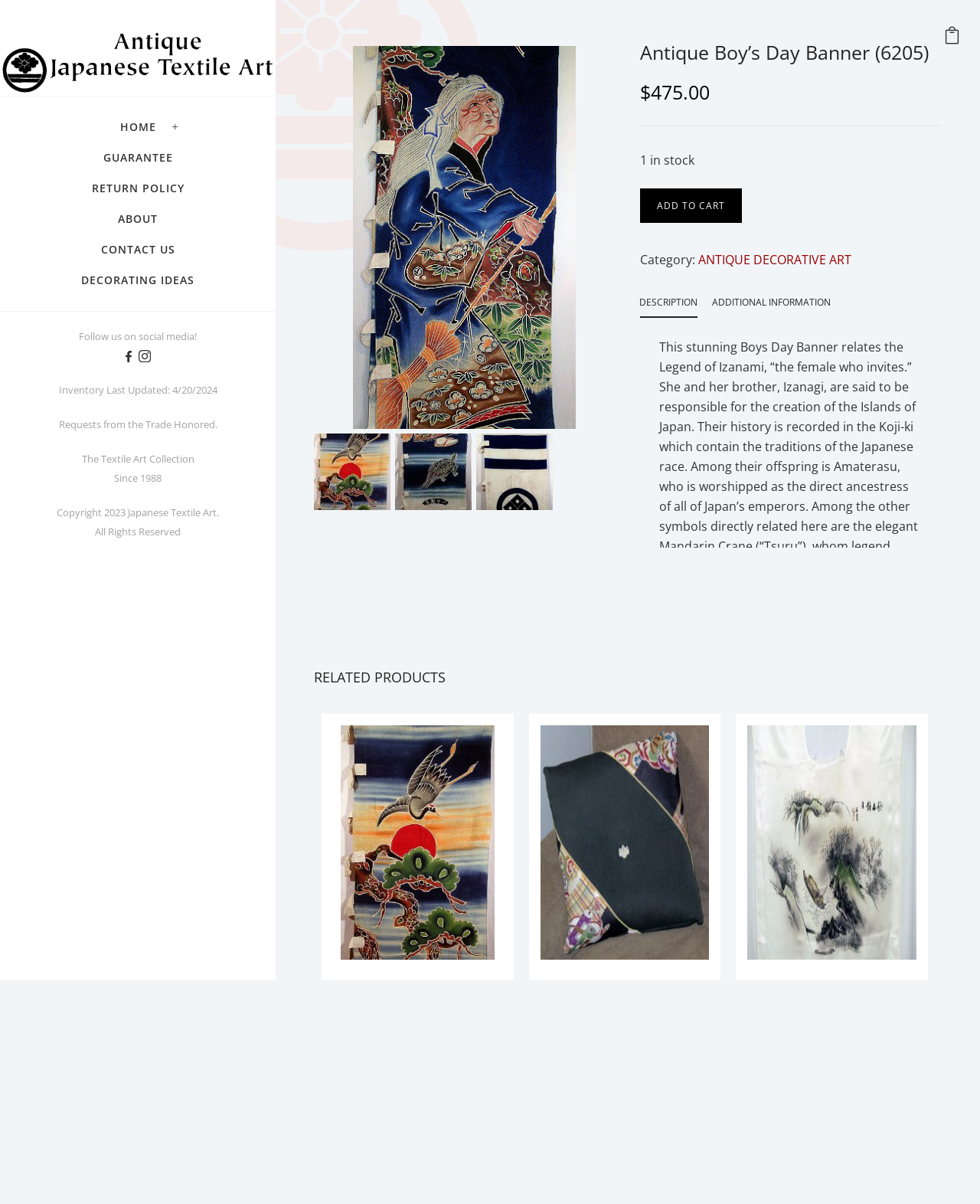Find the bounding box coordinates of the element to click in order to complete this instruction: "Click the 'ADD TO CART' button". The bounding box coordinates must be four float numbers between 0 and 1, denoted as [left, top, right, bottom].

[0.653, 0.156, 0.757, 0.185]